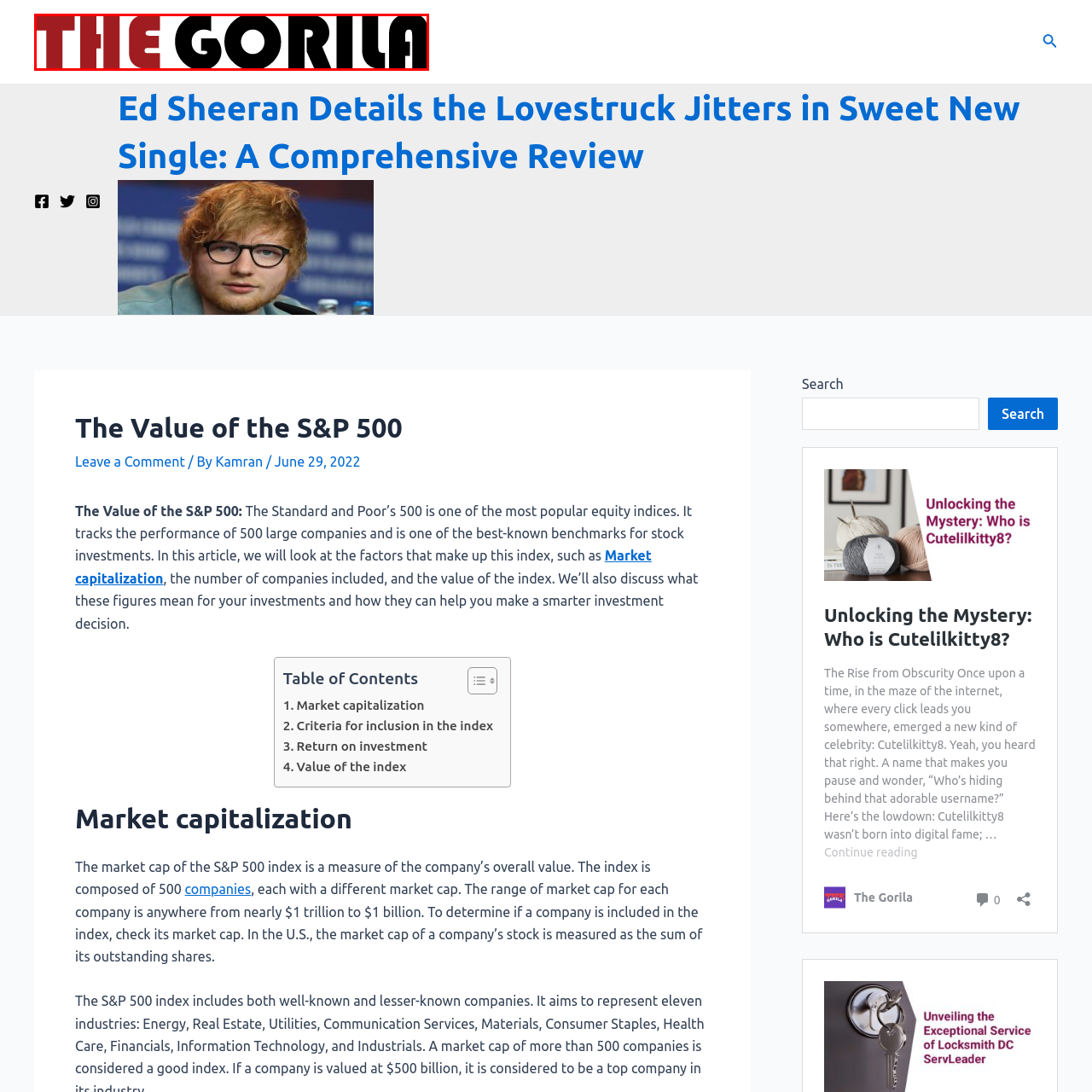Provide a comprehensive description of the image contained within the red rectangle.

The image features the logo of "The Gorila," prominently displayed with a stylized design. The text combines a bold, red hue for "The" and a striking black font for "GORILA," creating a visually appealing contrast. This iconic branding is associated with the website's focus on providing insights and analysis, particularly in finance, as indicated by the accompanying content related to the S&P 500. The logo effectively captures the essence of the platform, aligning with its mission to deliver engaging and informative articles to its audience.